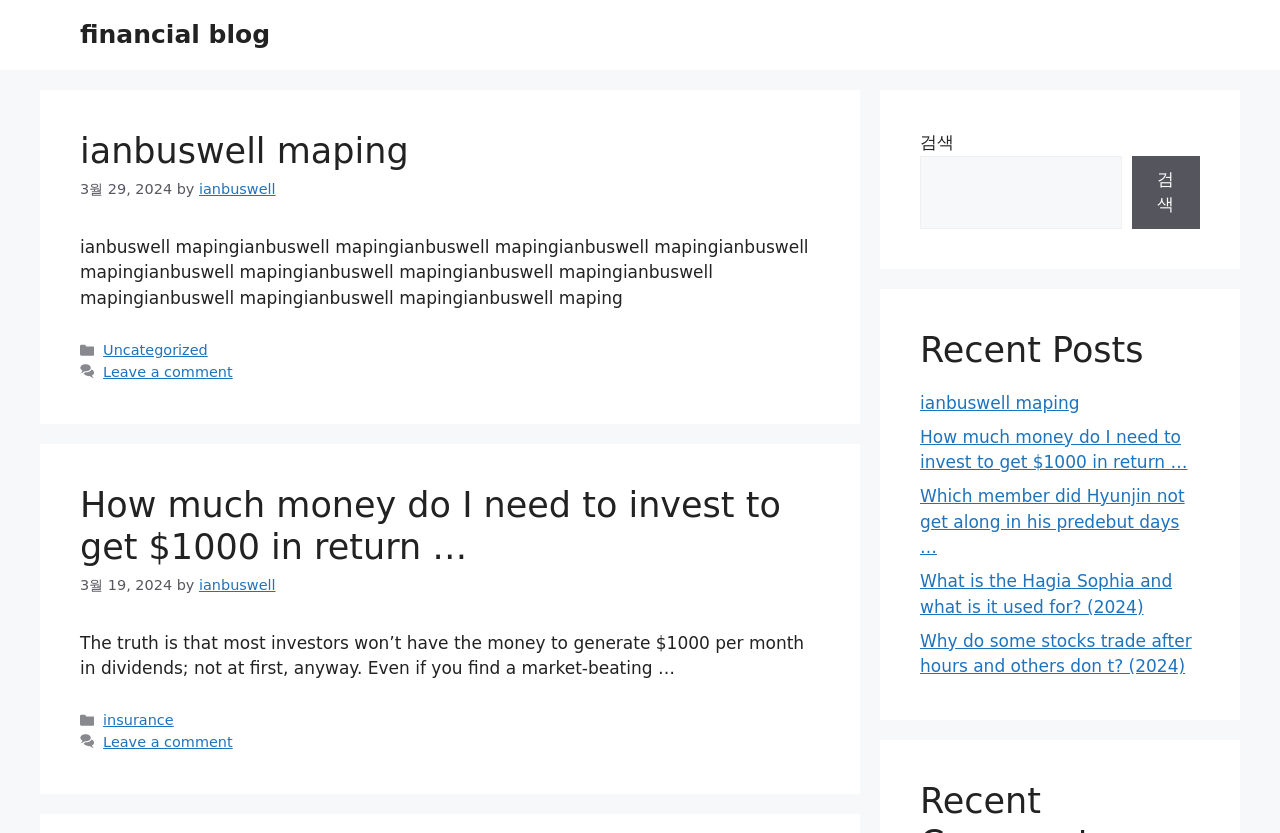Determine the bounding box coordinates of the area to click in order to meet this instruction: "read the article about ianbuswell mapping".

[0.062, 0.157, 0.319, 0.205]